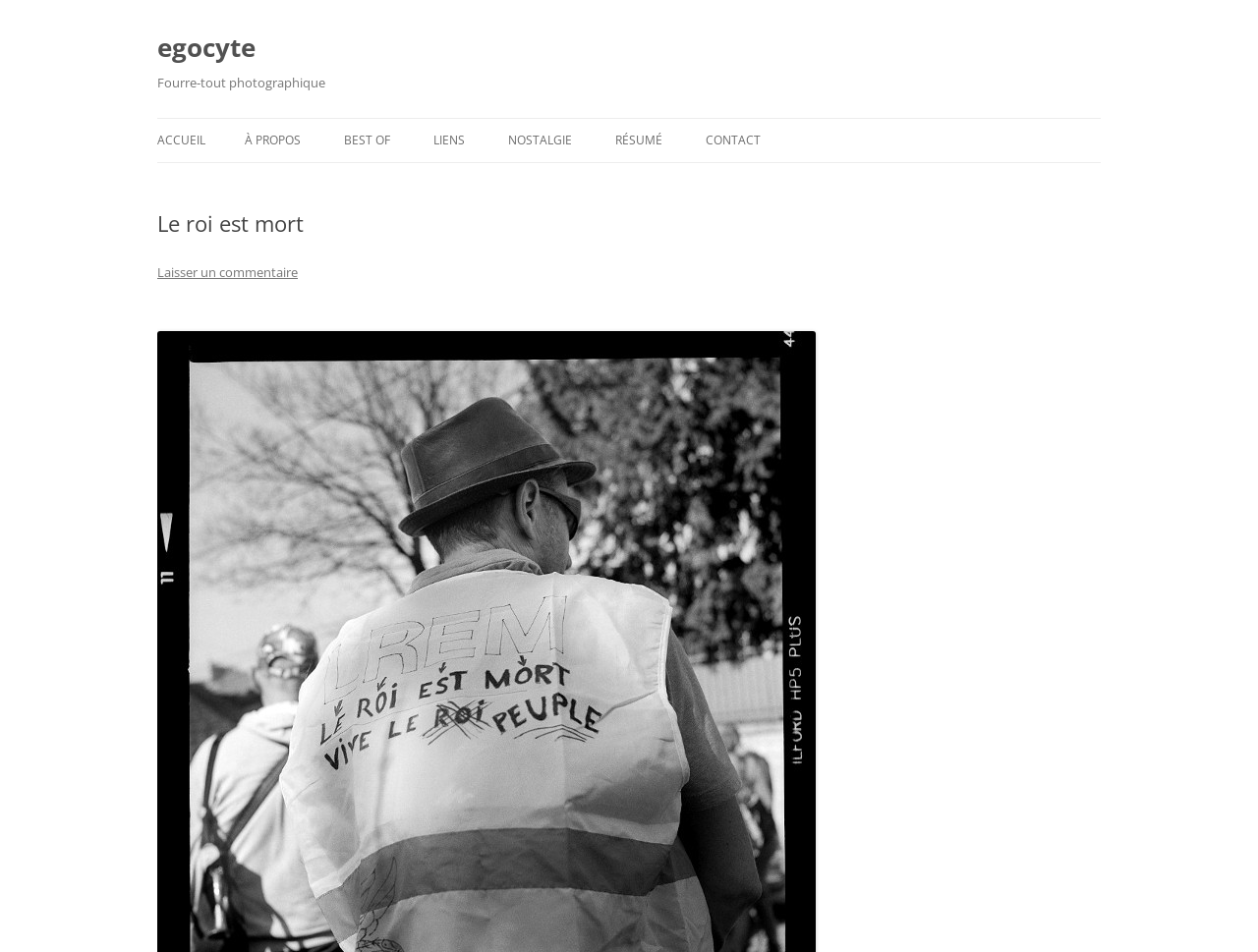Give a one-word or one-phrase response to the question: 
How many sections are there in the header?

2